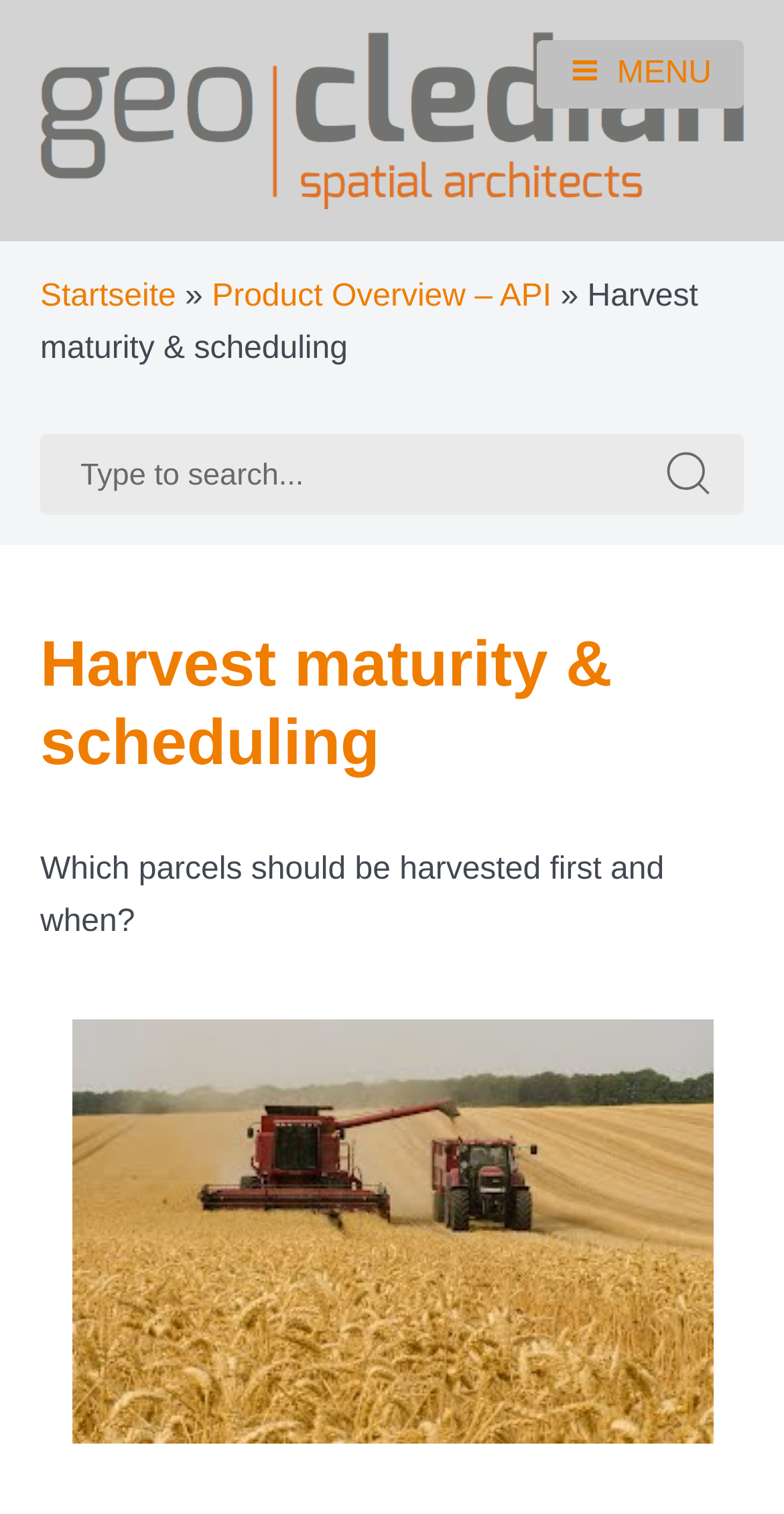Generate a thorough description of the webpage.

The webpage is about "Harvest maturity & scheduling" and appears to be a documentation page from geocledian. At the top left, there is a link to "geocledian documentation" accompanied by an image, and another link to the same destination below it. Next to these links, there is a static text "Ag|knowledge base". 

On the top right, there is a button labeled "MENU" which is not expanded, and it controls the primary menu. Below the menu button, there are links to "Startseite" and "Product Overview – API", separated by a static text "»". 

The main content of the page starts with a static text "Harvest maturity & scheduling" followed by a search bar with a placeholder text "Search for:". The search bar has a button on the right side. 

Below the search bar, there is a header with the same title "Harvest maturity & scheduling". The main content of the page begins with a static text "Which parcels should be harvested first and when?", which is a question related to harvest planning. 

At the bottom of the page, there is a large figure that takes up most of the width, likely an illustration or a graph related to the topic of harvest maturity and scheduling.